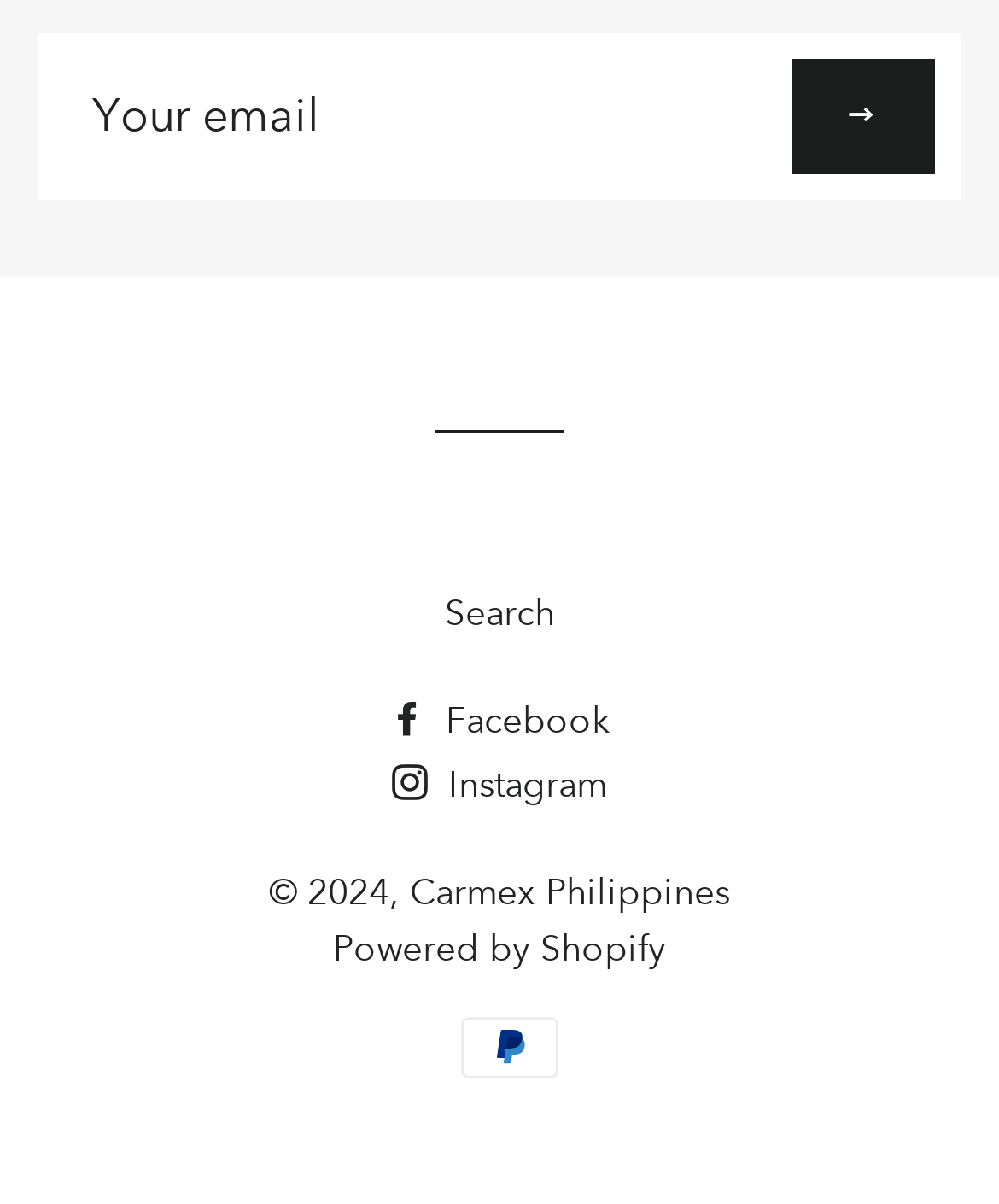What is the purpose of the textbox?
Use the image to answer the question with a single word or phrase.

Sign up to mailing list